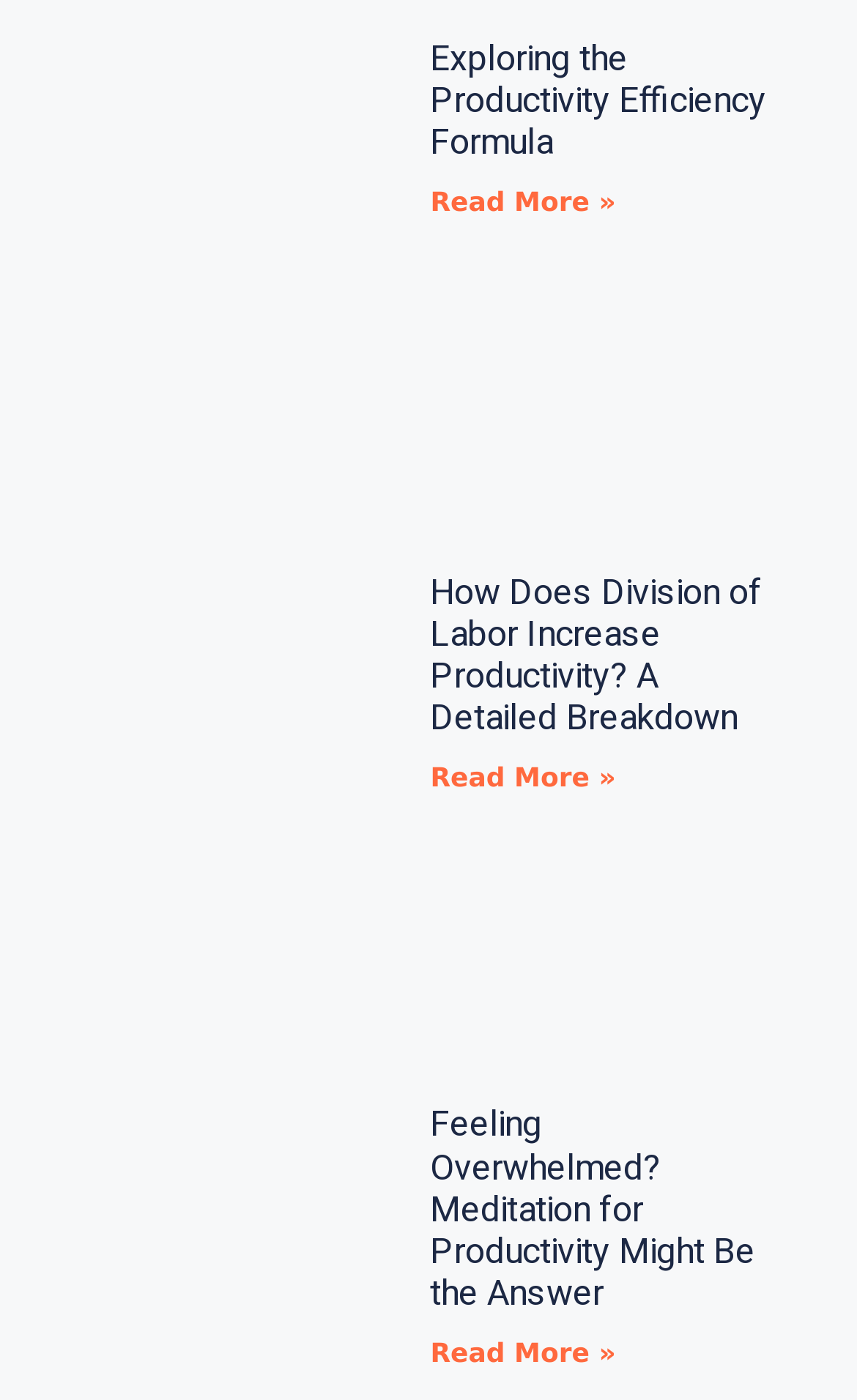What is the topic of the first article?
Based on the screenshot, answer the question with a single word or phrase.

Productivity efficiency formula